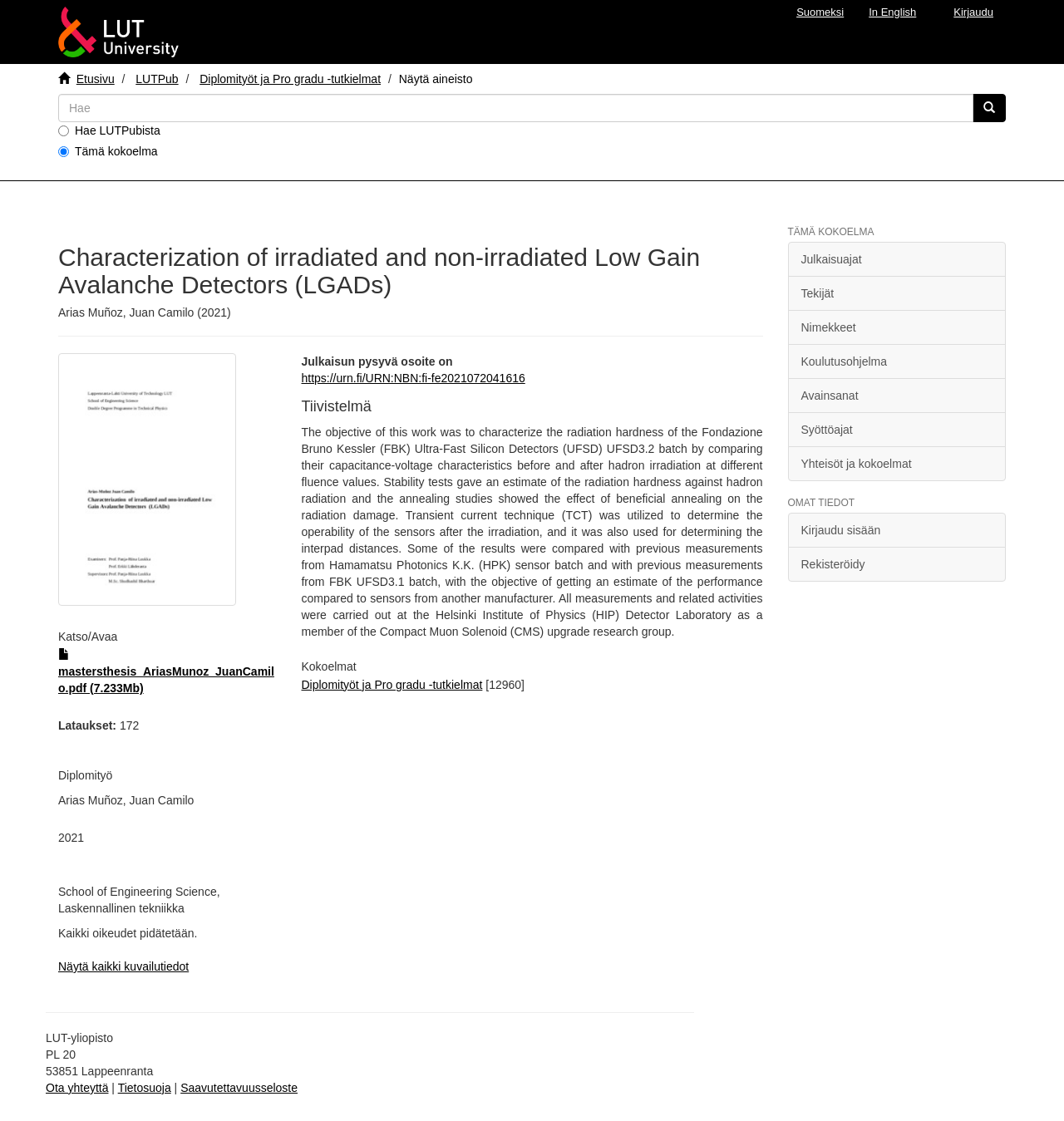Select the bounding box coordinates of the element I need to click to carry out the following instruction: "Log in".

[0.885, 0.0, 0.945, 0.03]